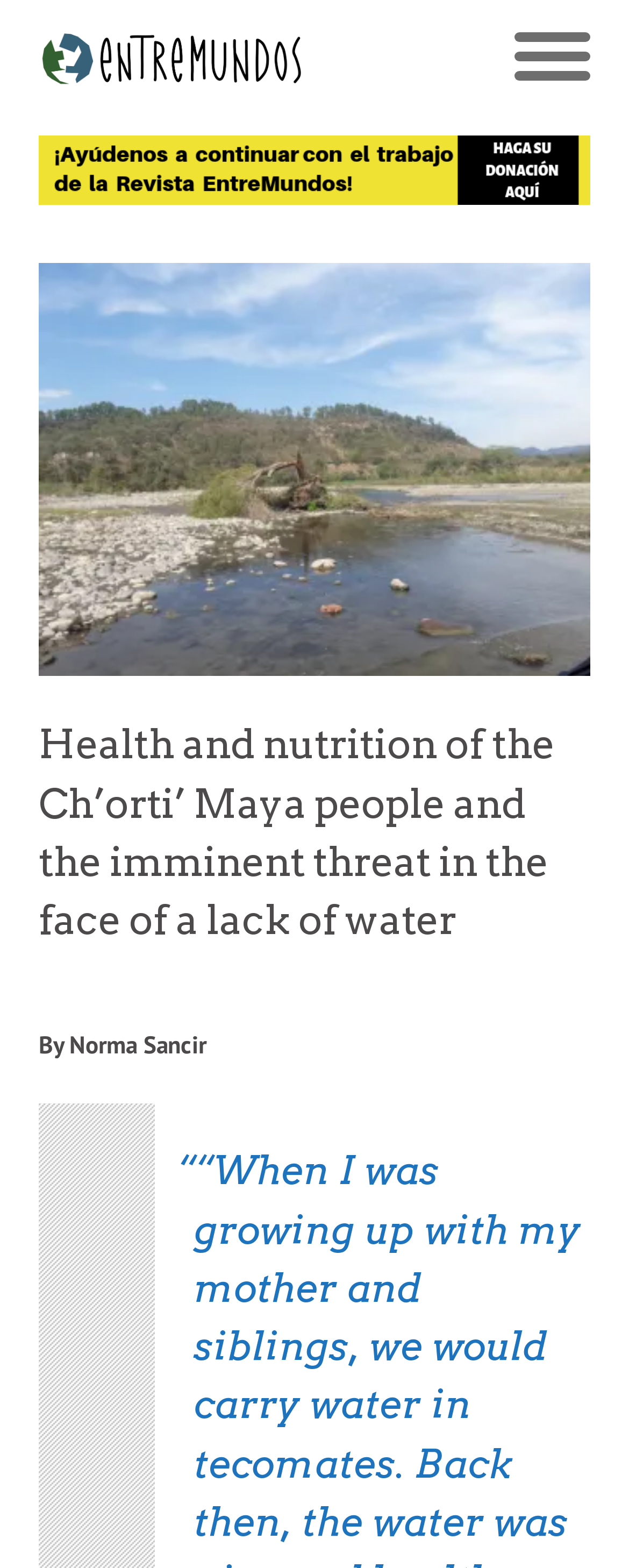Based on the element description, predict the bounding box coordinates (top-left x, top-left y, bottom-right x, bottom-right y) for the UI element in the screenshot: title="ENTREMUNDOS"

[0.062, 0.019, 0.719, 0.056]